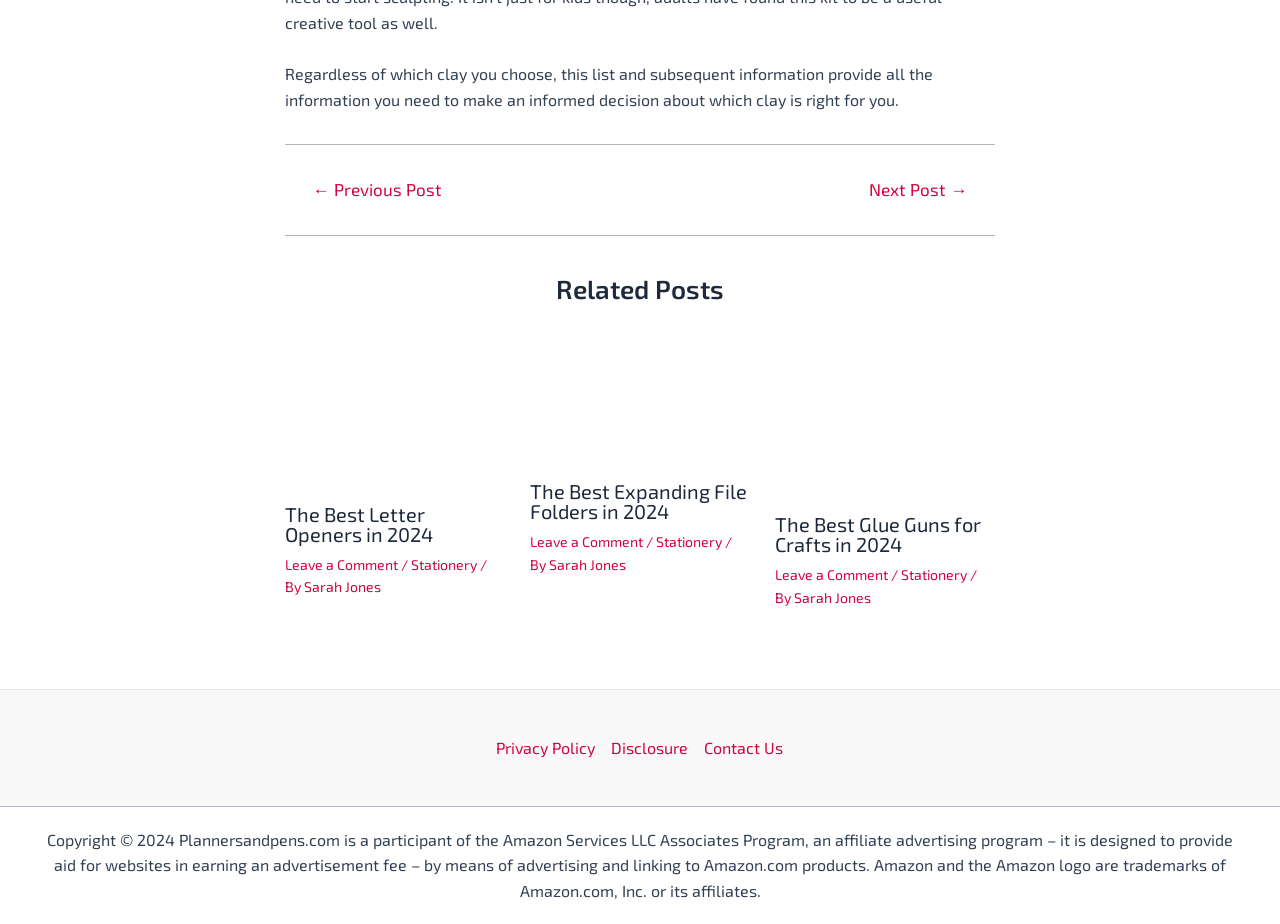Find the bounding box coordinates of the UI element according to this description: "Leave a Comment".

[0.605, 0.613, 0.694, 0.631]